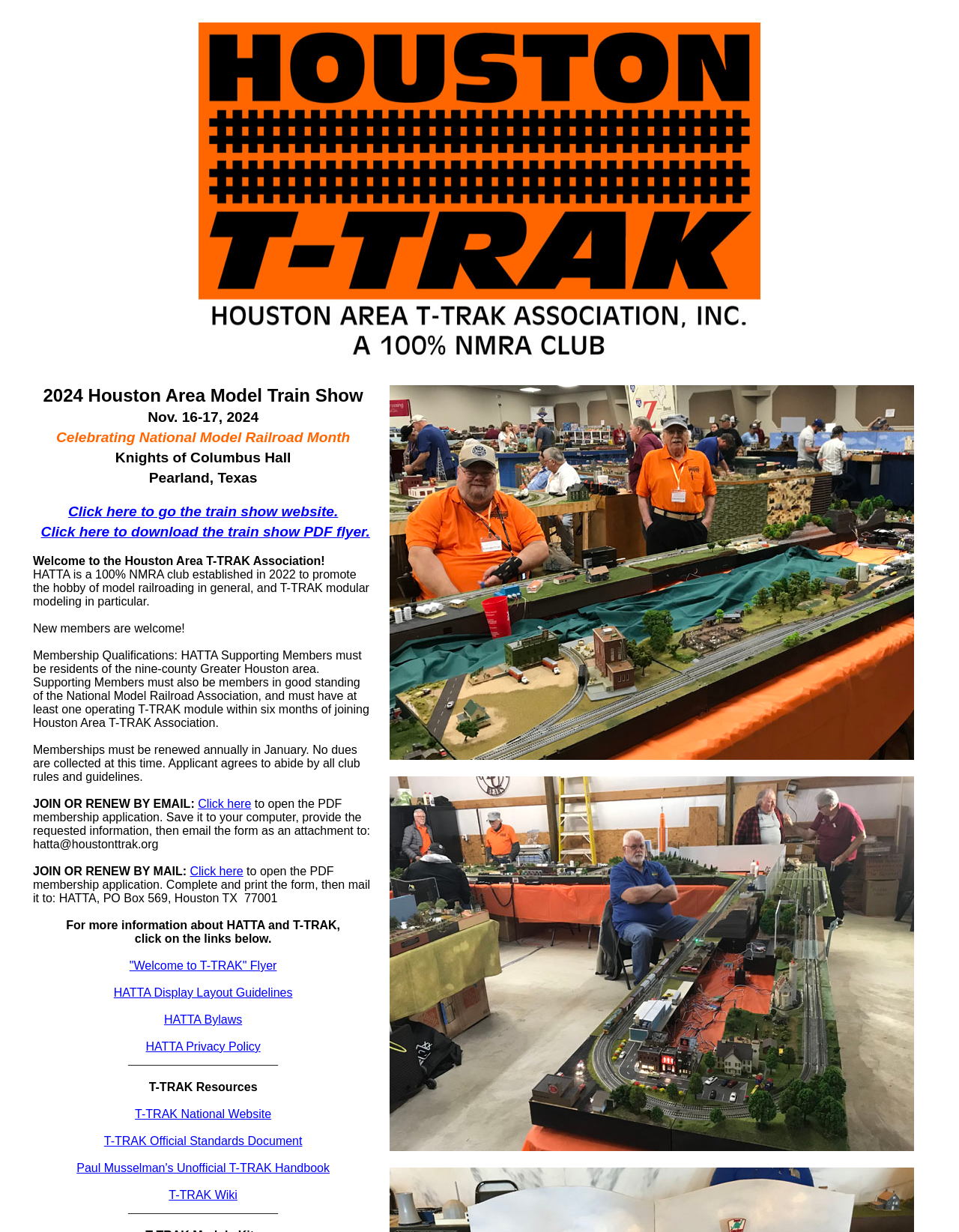Determine the bounding box coordinates for the clickable element to execute this instruction: "Click here to go the train show website.". Provide the coordinates as four float numbers between 0 and 1, i.e., [left, top, right, bottom].

[0.071, 0.411, 0.353, 0.421]